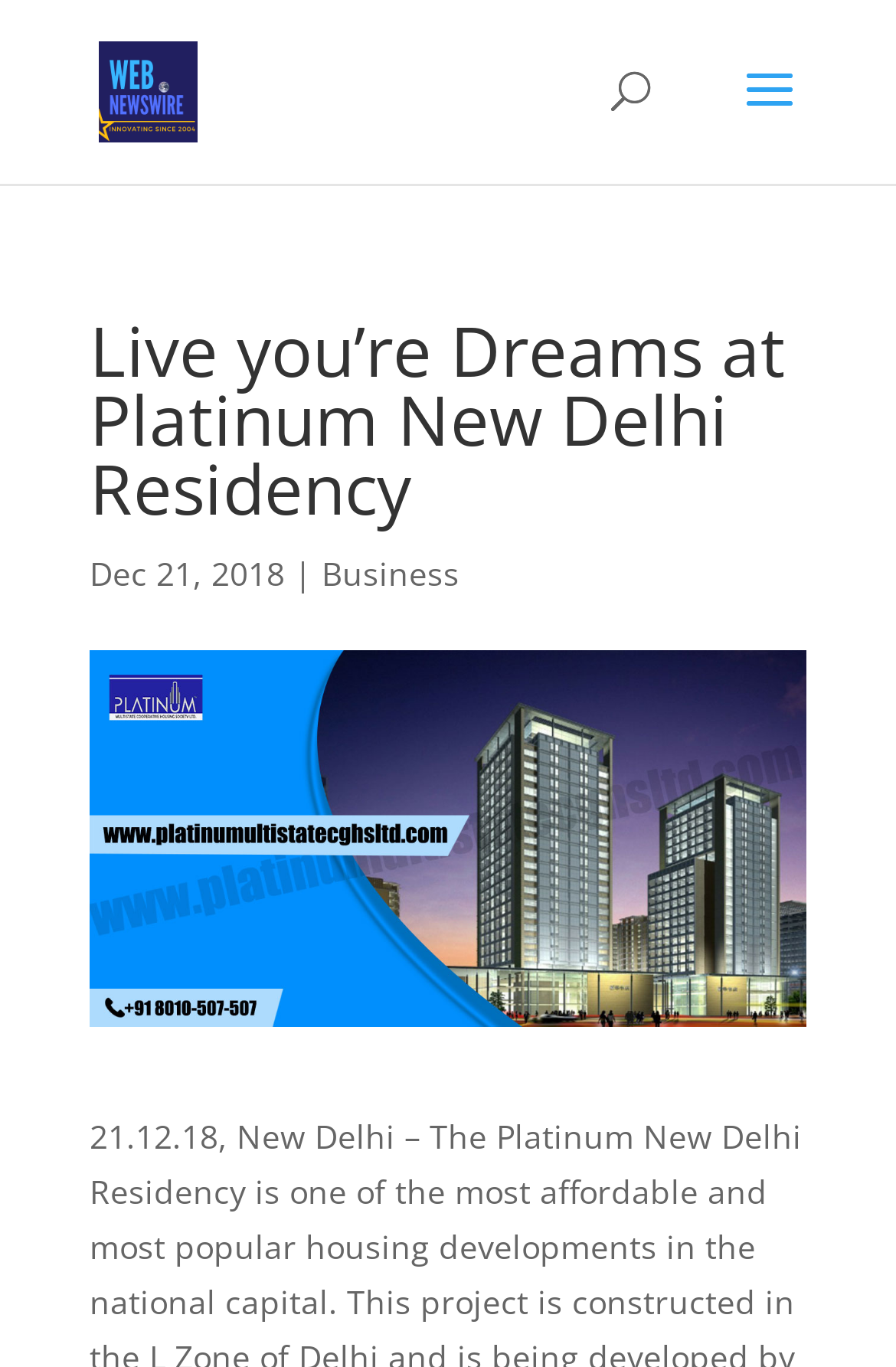What is the name of the website?
Please respond to the question thoroughly and include all relevant details.

I found the name of the website by looking at the link element that says 'Webnewswire' which is located at the top of the page.